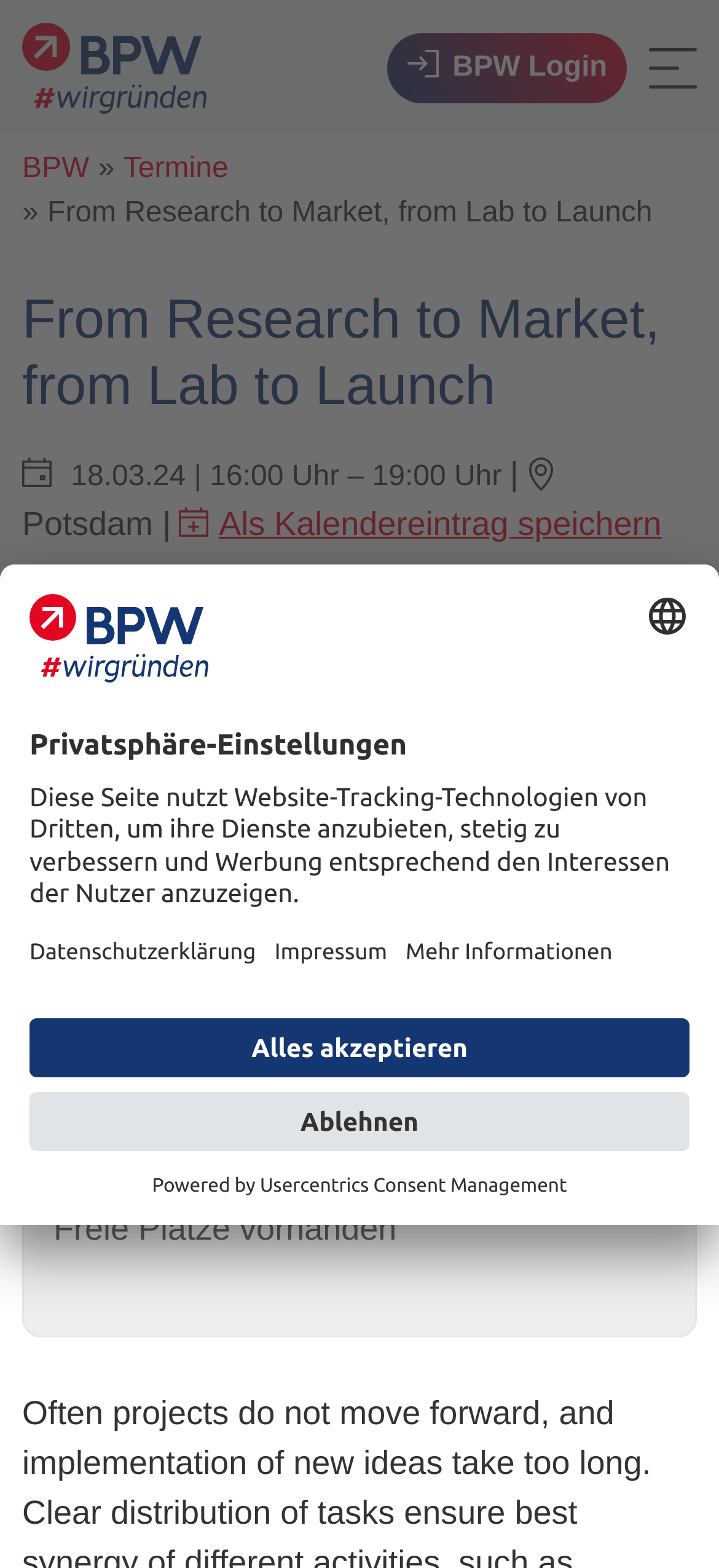What is the purpose of the event on 18.03.24?
Refer to the image and provide a one-word or short phrase answer.

Early optimization and detailed project plans